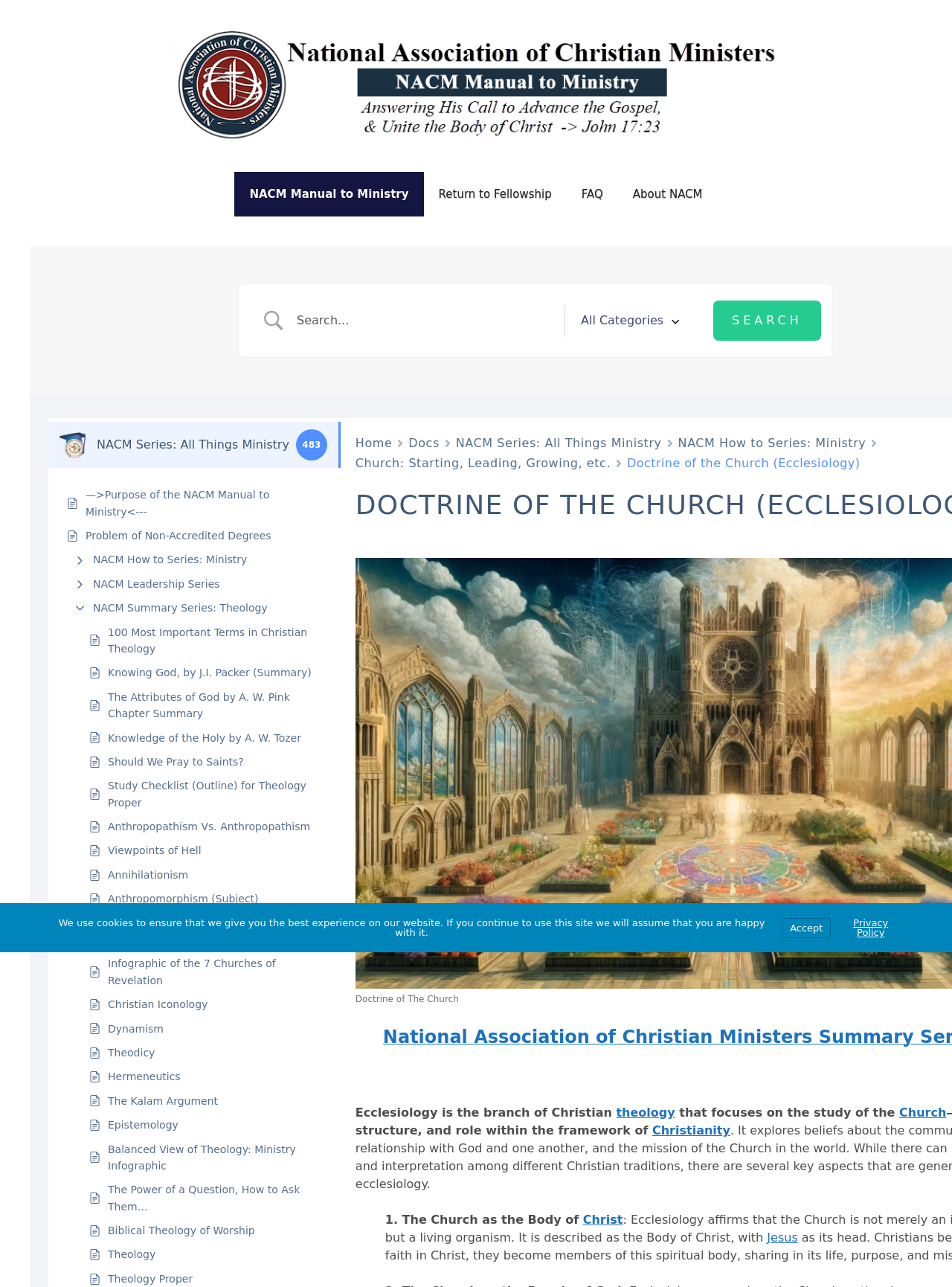Using the image as a reference, answer the following question in as much detail as possible:
What is the topic of the link 'Anthropopathism Vs. Anthropomorphism'?

Based on the webpage content, I can see that the link 'Anthropopathism Vs. Anthropomorphism' is related to theology. The link is located in a section that appears to be discussing various theological topics, and the terms 'Anthropopathism' and 'Anthropomorphism' are both related to theological concepts.